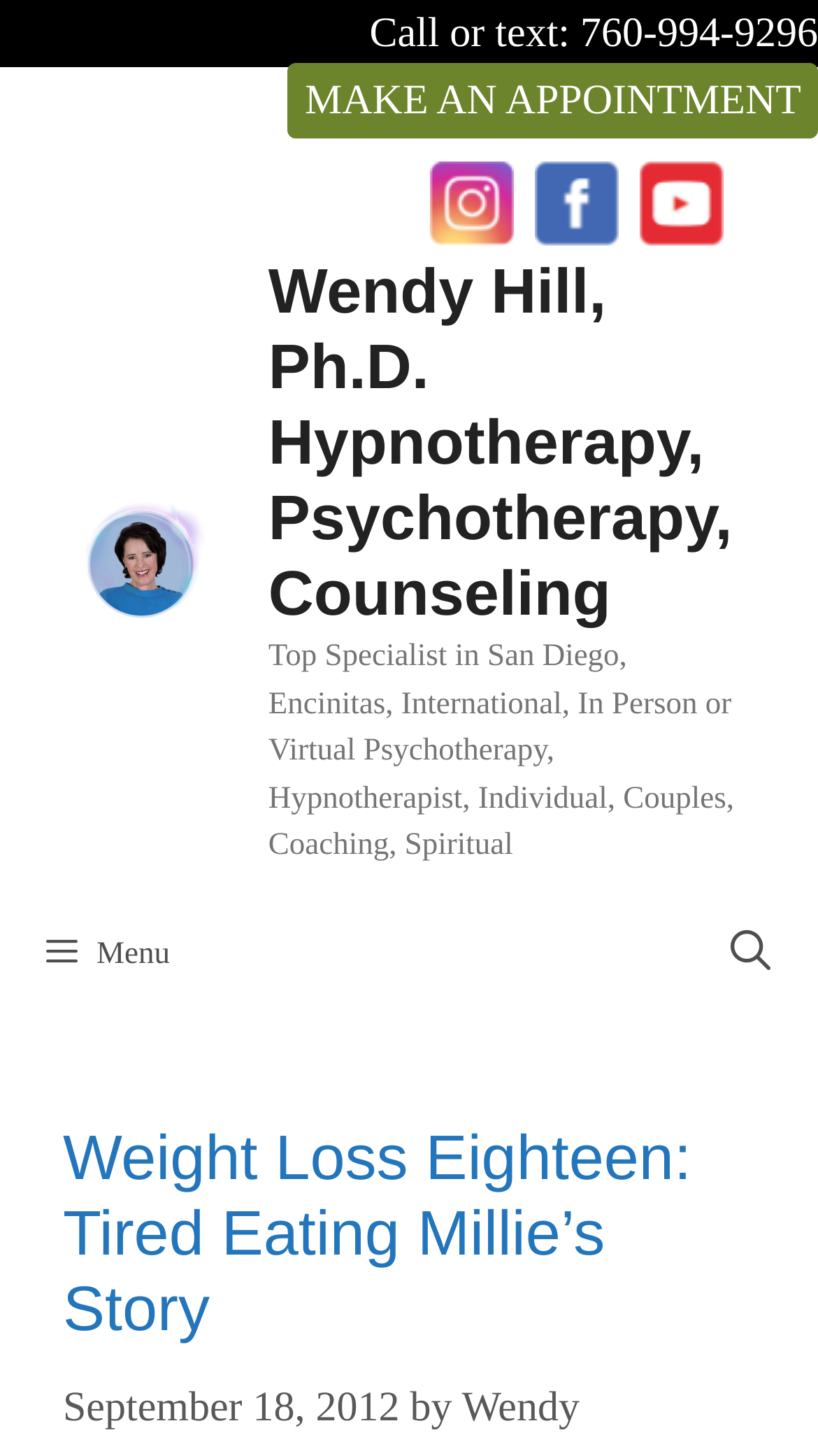Provide the bounding box coordinates for the area that should be clicked to complete the instruction: "Read working papers and reports".

None